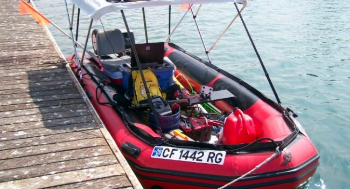Offer an in-depth description of the image.

The image captures a small inflatable boat docked at a wooden pier, with a serene body of water visible in the background. The boat, prominently featuring vibrant red and black colors, is equipped with various tools and equipment, suggesting it may be used for scientific or exploration purposes. Visible items include a yellow bag, various instruments, and some fuel containers. The boat is tied securely at the dock, indicating it is prepared for its next venture. The setting suggests a connection to marine research or environmental studies, highlighting the importance of such vessels in accessing hard-to-reach areas for data collection or monitoring activities.